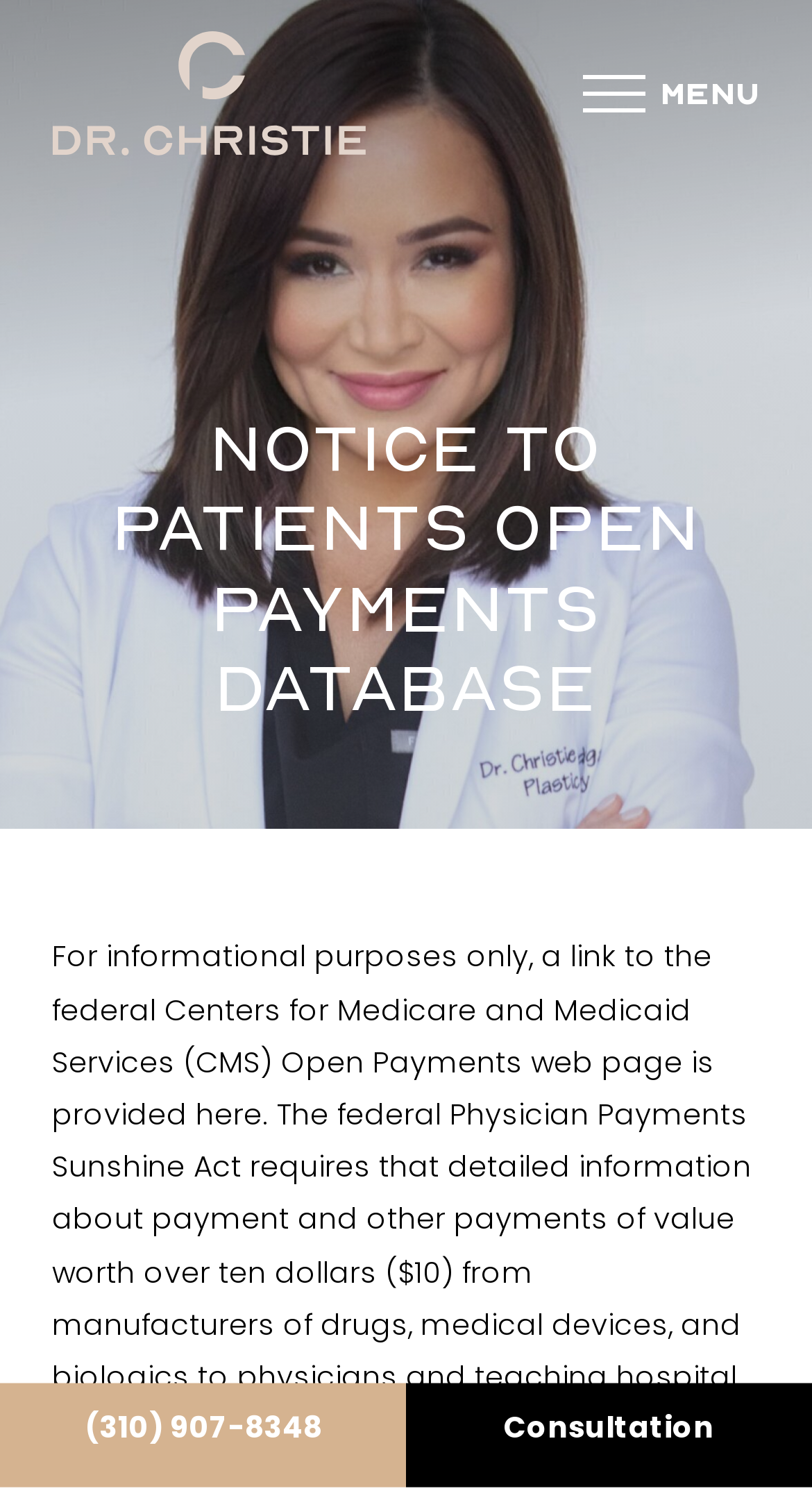Calculate the bounding box coordinates for the UI element based on the following description: "(310) 907-8348". Ensure the coordinates are four float numbers between 0 and 1, i.e., [left, top, right, bottom].

[0.0, 0.927, 0.5, 0.997]